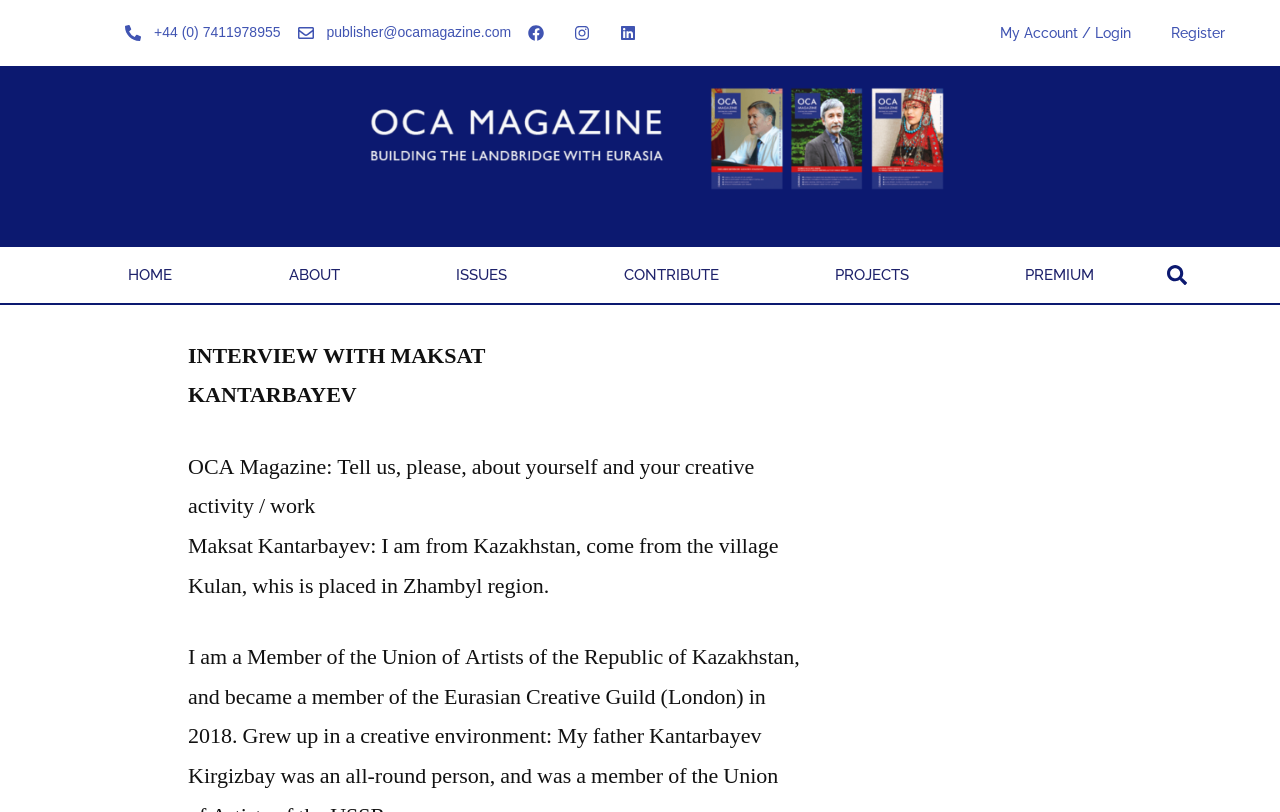Answer the question in one word or a short phrase:
How many social media links are there?

3